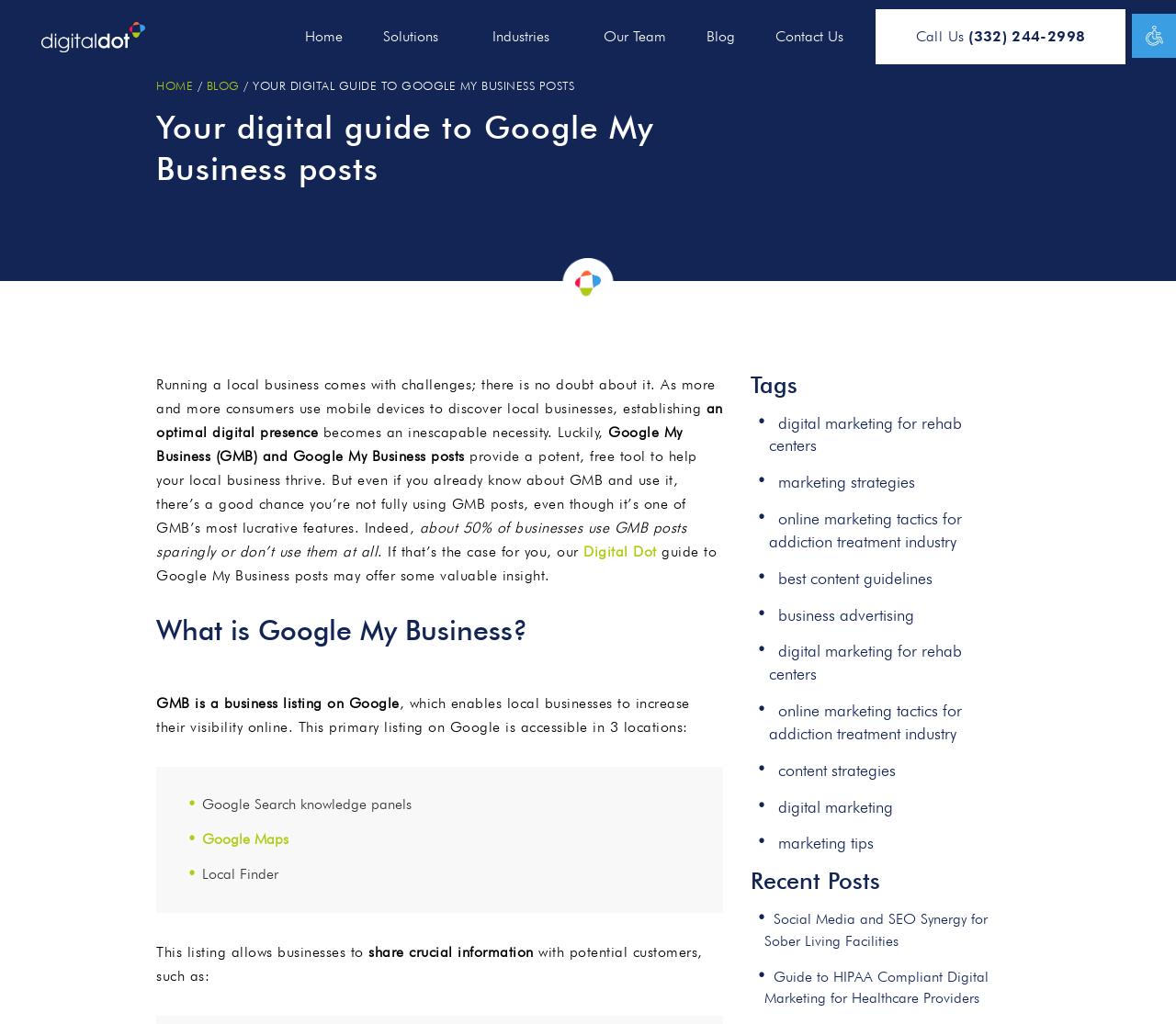Provide a brief response to the question below using one word or phrase:
What is the phone number to call?

(332) 244-2998